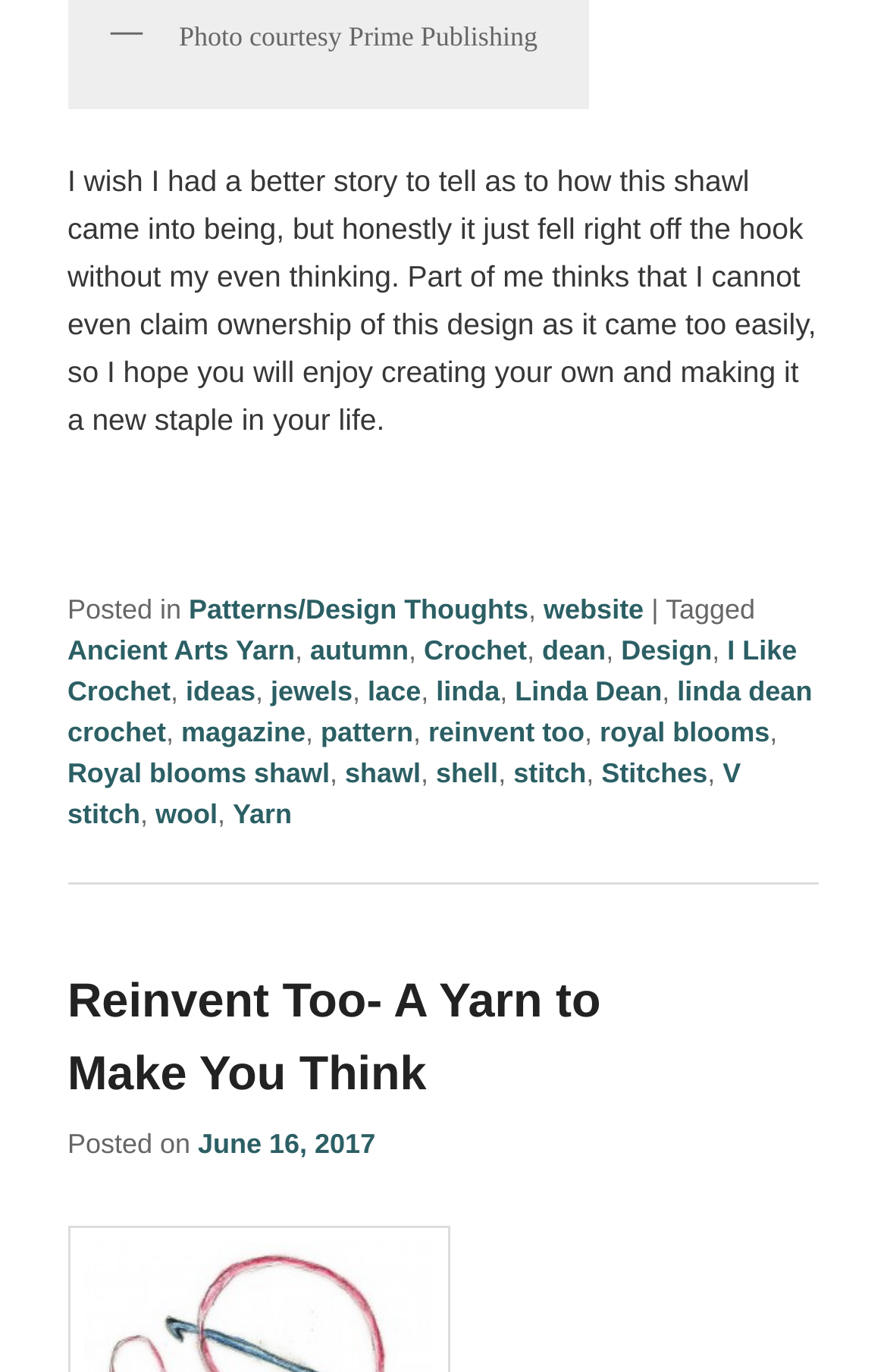What is the name of the shawl design?
Answer the question based on the image using a single word or a brief phrase.

Reinvent Too